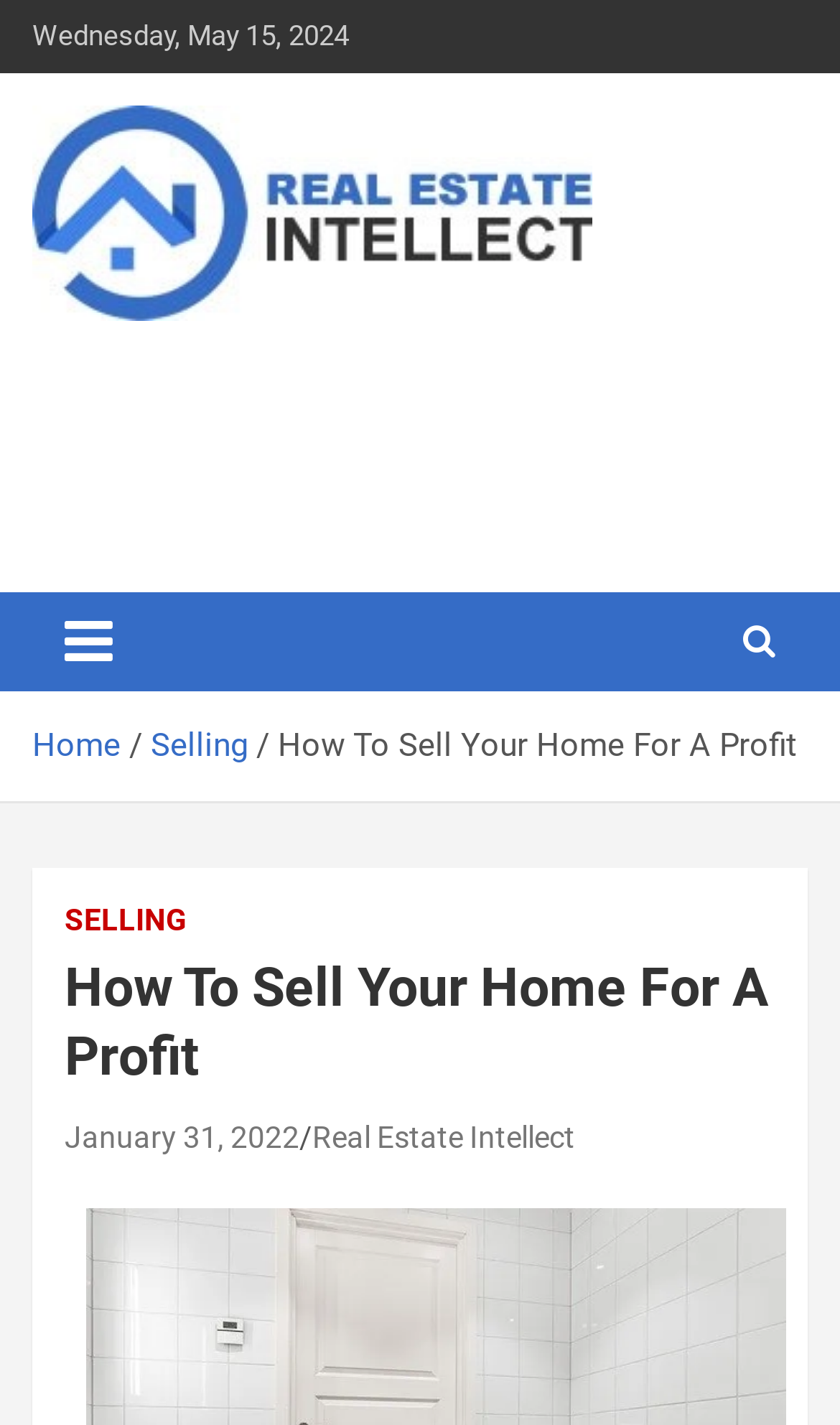Construct a comprehensive caption that outlines the webpage's structure and content.

The webpage is about selling real estate, specifically focusing on how to sell a home for a profit. At the top left corner, there is a date displayed, "Wednesday, May 15, 2024". Next to the date, there is a link to "Real Estate Intellect" accompanied by an image with the same name. Below this, there is a heading with the same text, "Real Estate Intellect", which is also a link. 

To the right of the heading, there is a static text "Be Smart About Real Estate". A button to toggle navigation is located below, which controls the navbarCollapse element. On the same horizontal level, there is a navigation section labeled "Breadcrumbs" that contains links to "Home" and "Selling", as well as a static text "How To Sell Your Home For A Profit". 

Further down, there is a link to "SELLING" positioned above a header section. The header section contains a heading with the title "How To Sell Your Home For A Profit", a link to a date "January 31, 2022", and another link to "Real Estate Intellect".